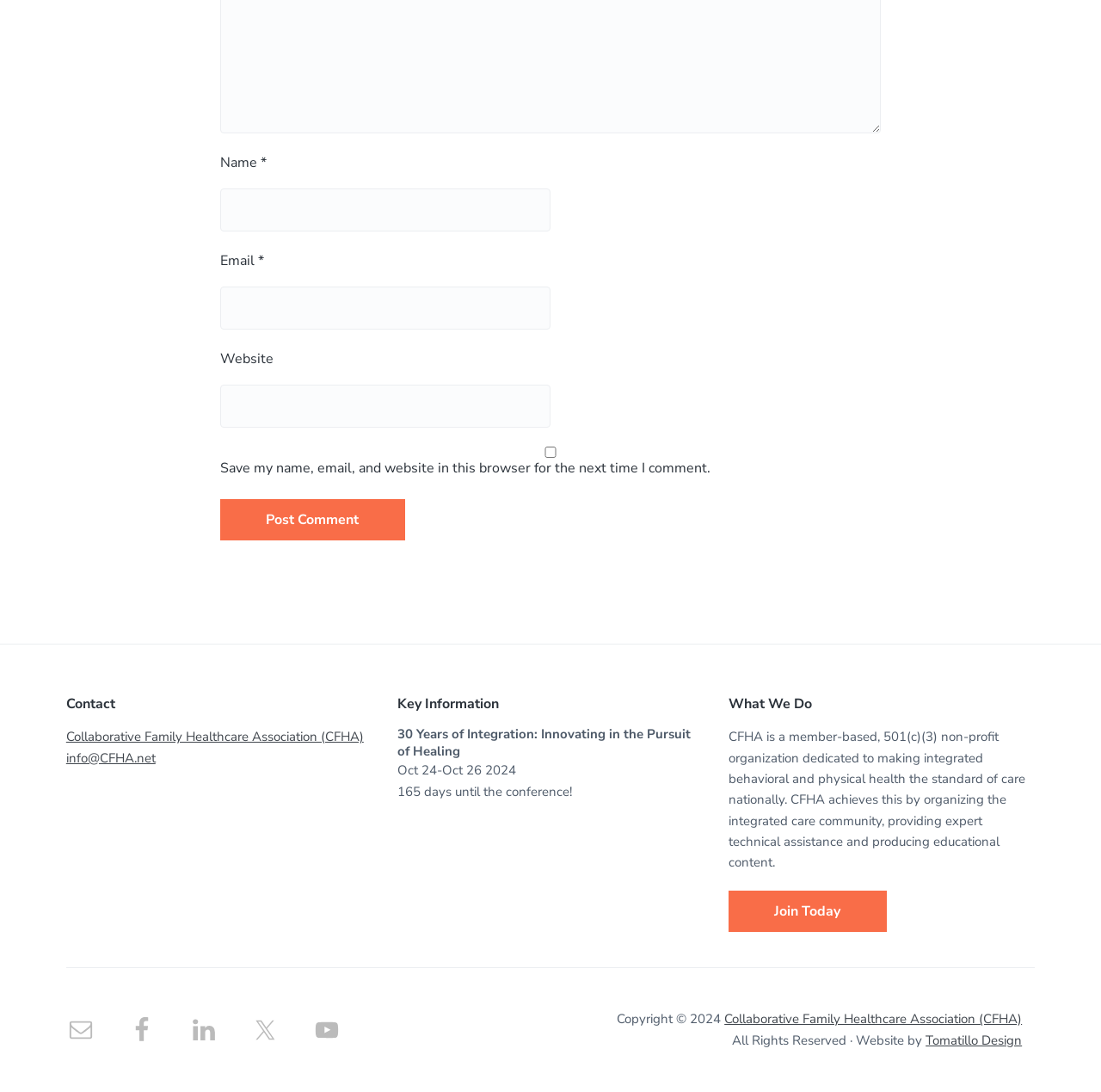Return the bounding box coordinates of the UI element that corresponds to this description: "Email". The coordinates must be given as four float numbers in the range of 0 and 1, [left, top, right, bottom].

[0.05, 0.919, 0.097, 0.967]